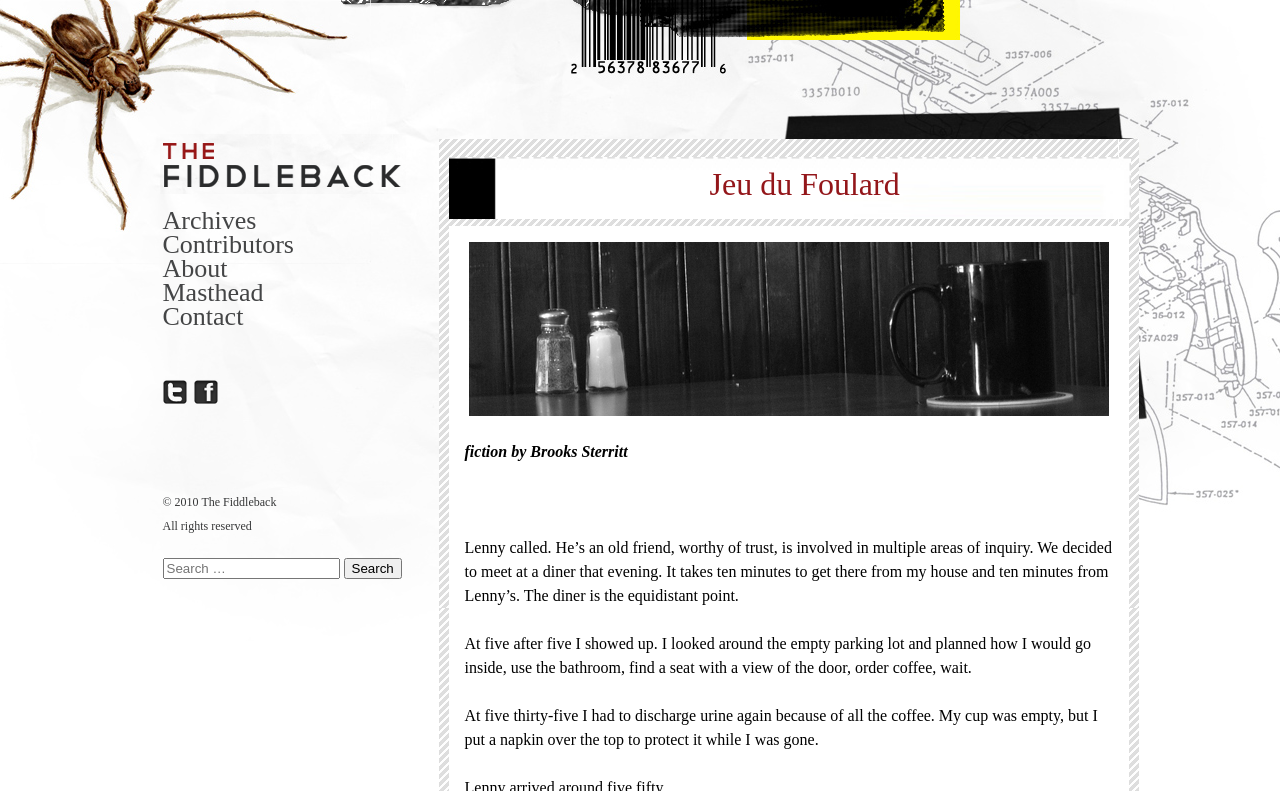Find the bounding box coordinates for the area that should be clicked to accomplish the instruction: "Read the fiction by Brooks Sterritt".

[0.363, 0.557, 0.869, 0.587]